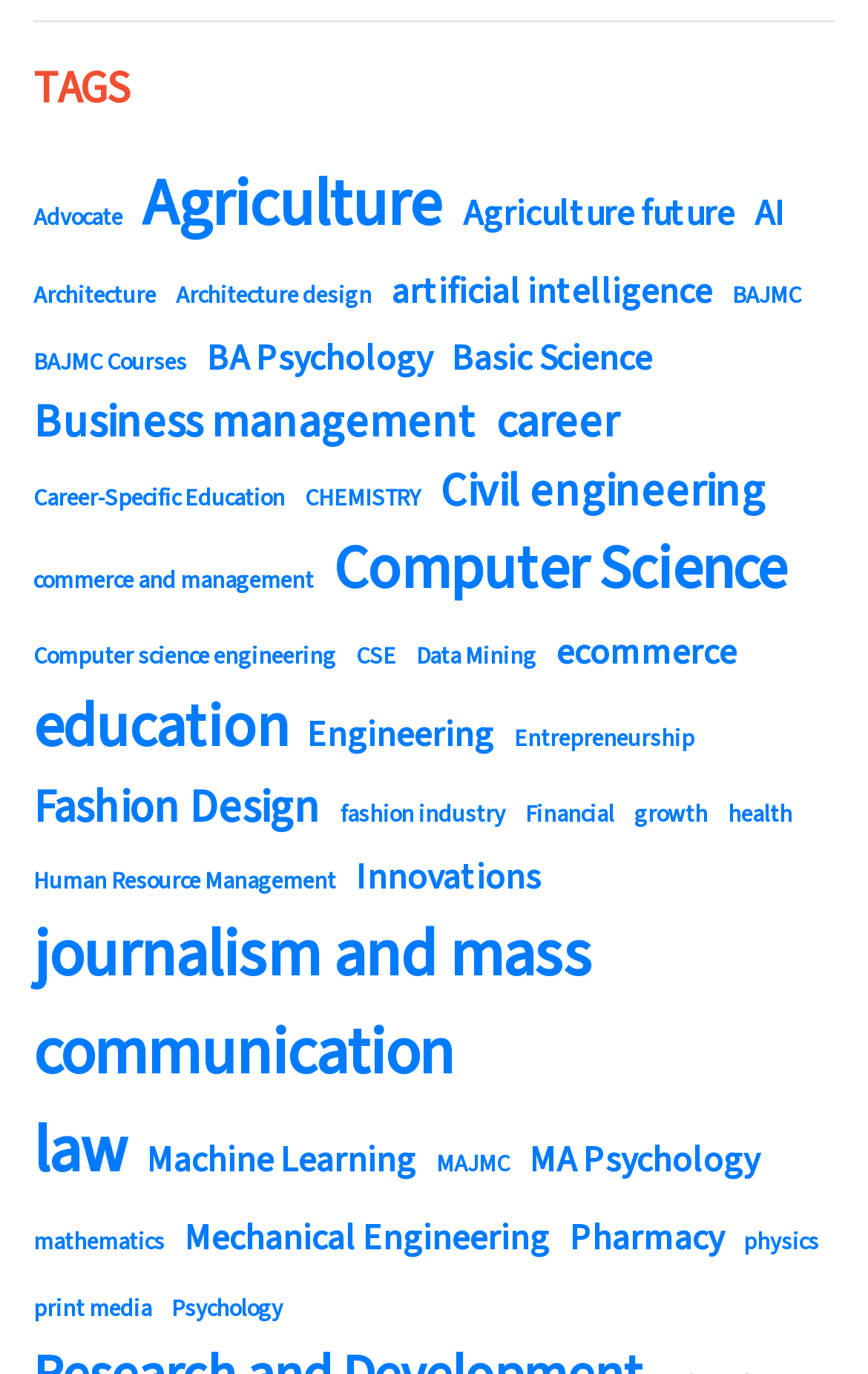Based on the image, please elaborate on the answer to the following question:
What is the category that appears at the top-left corner of the webpage?

I analyzed the bounding box coordinates of each element and found that the element with the smallest y1 and x1 values is the 'TAGS' element, which means it appears at the top-left corner of the webpage.